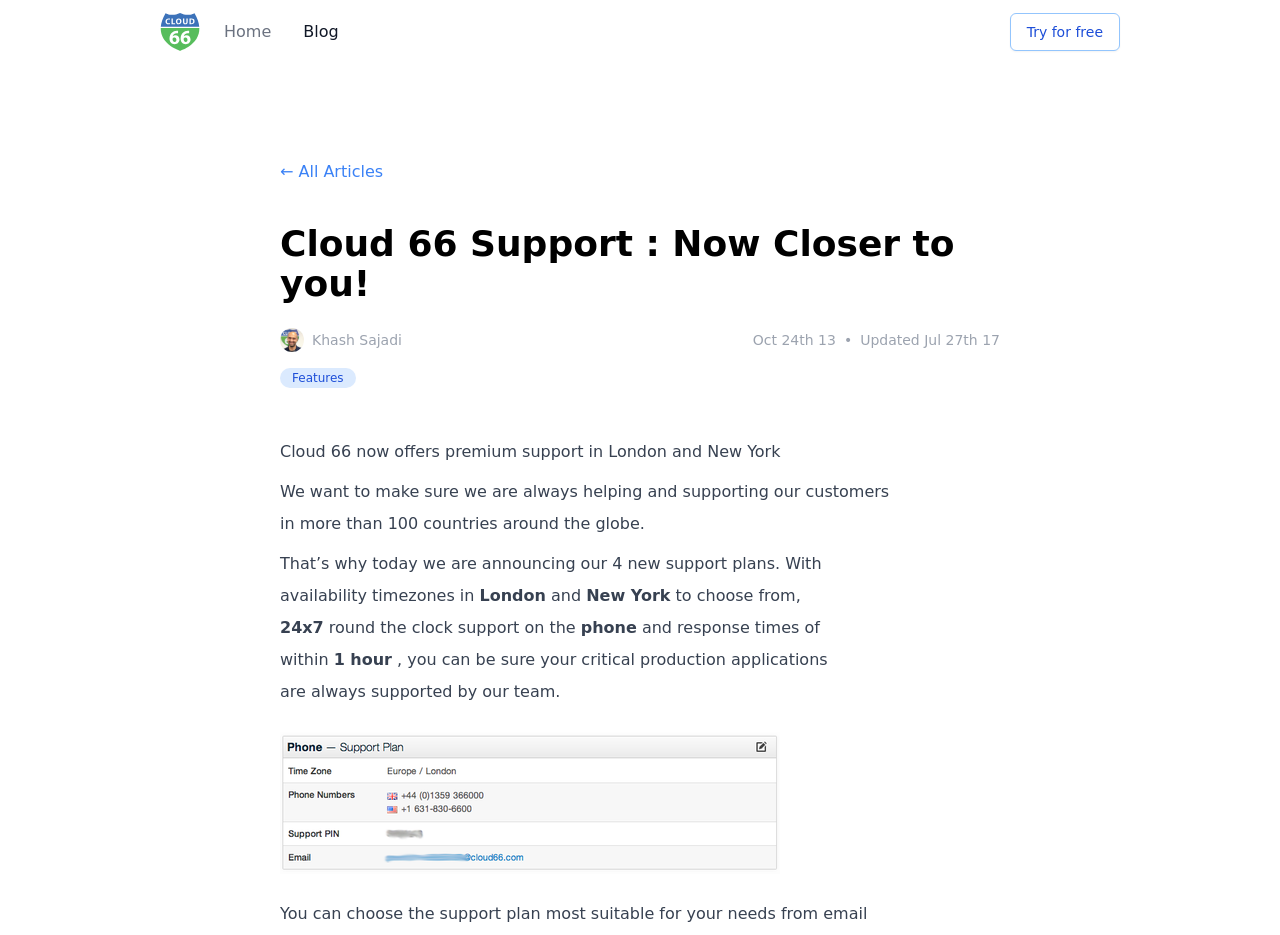Please provide a one-word or phrase answer to the question: 
What are the two availability timezones?

London and New York